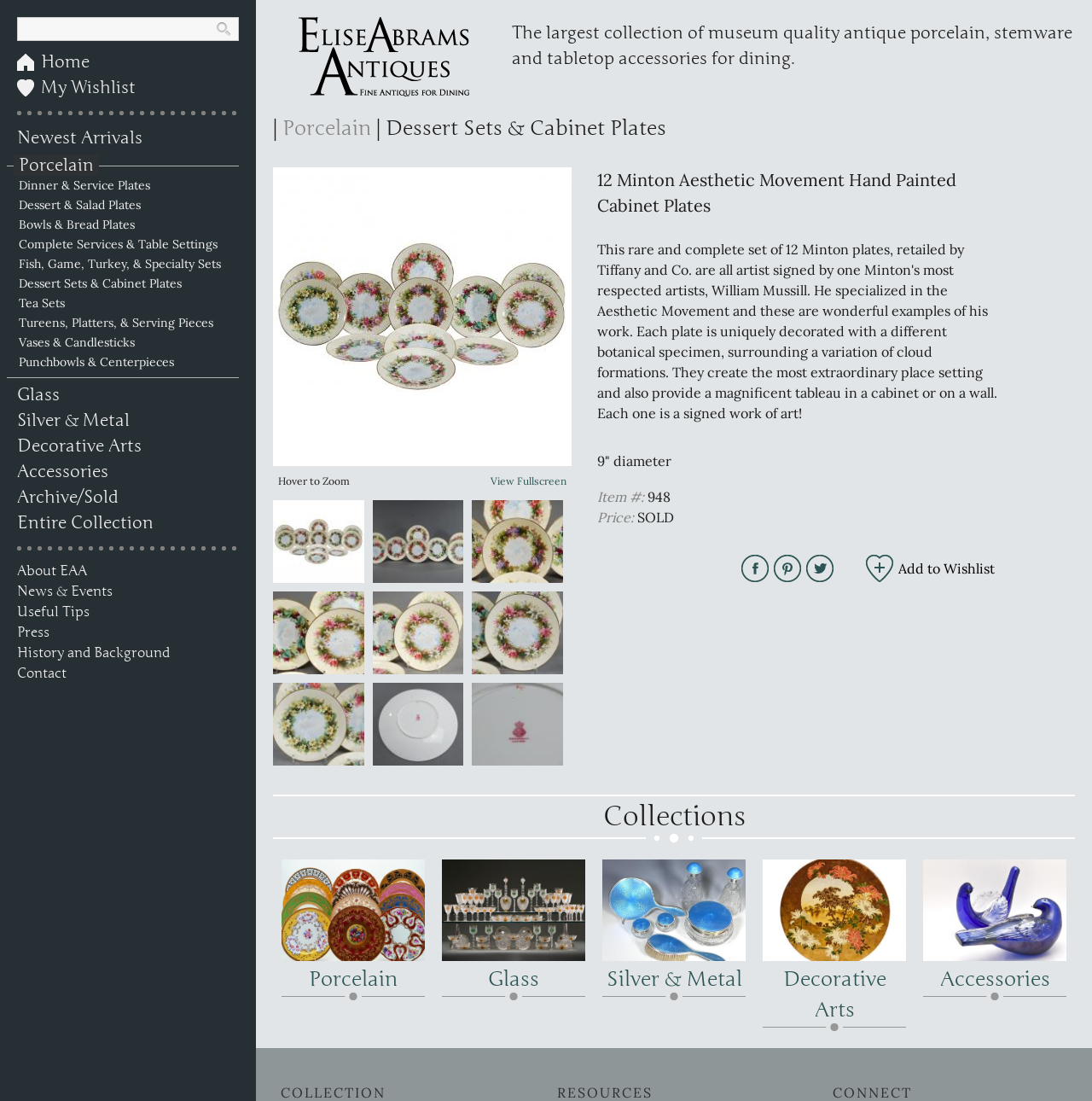Please identify the bounding box coordinates of the clickable area that will allow you to execute the instruction: "Add to Wishlist".

[0.793, 0.504, 0.911, 0.529]